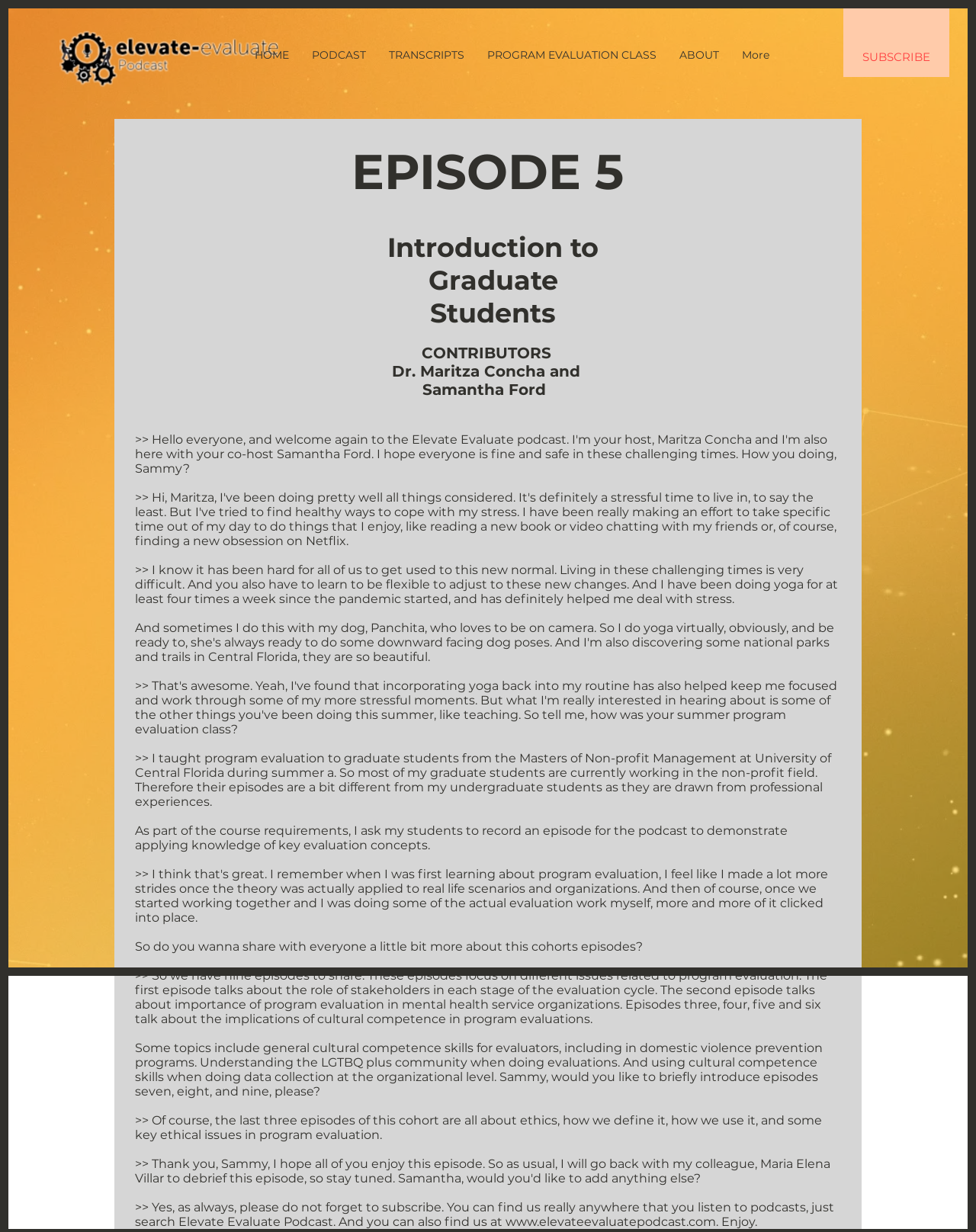Locate the bounding box coordinates of the element that should be clicked to fulfill the instruction: "Visit the website".

[0.518, 0.986, 0.734, 0.998]